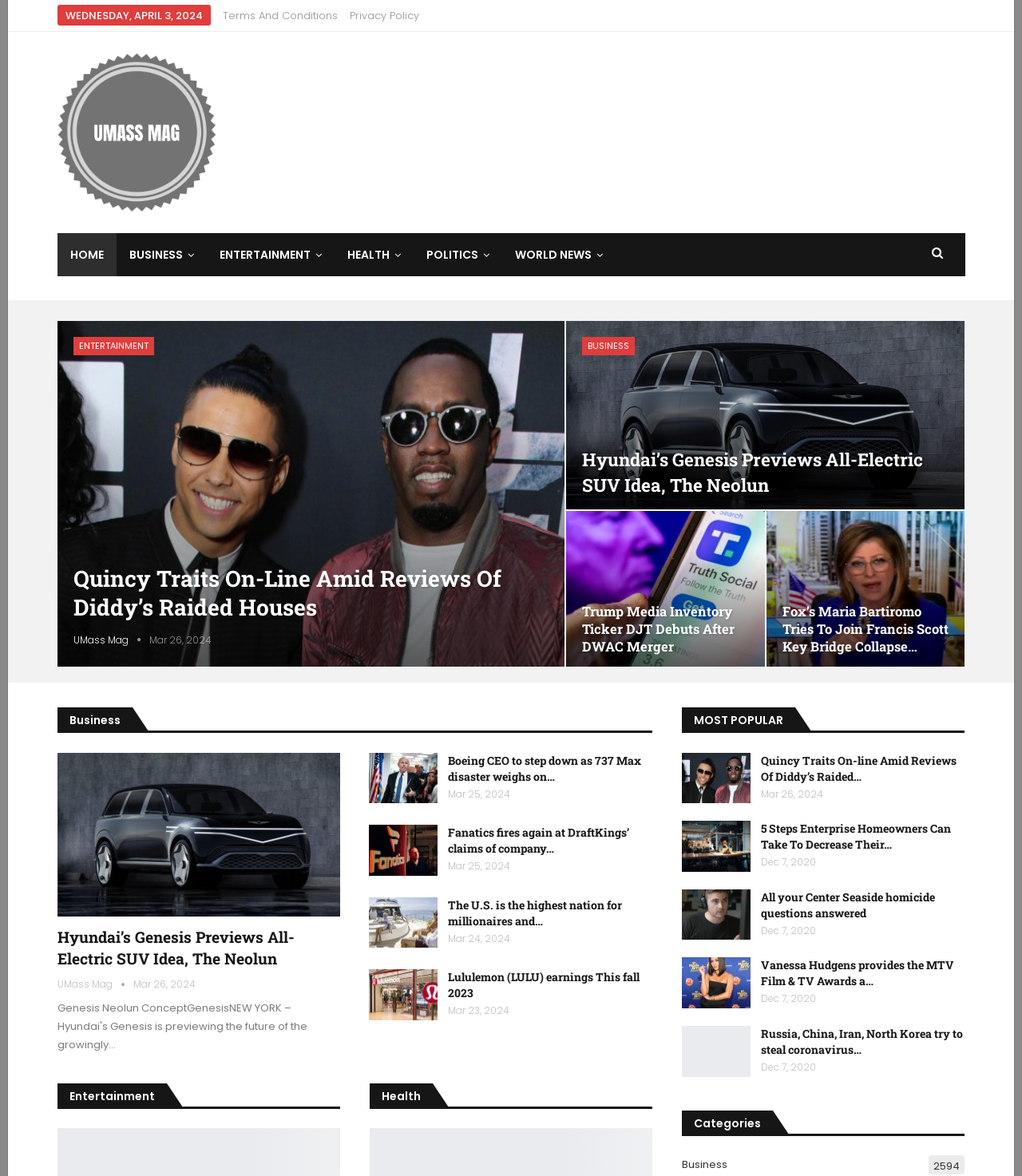Review the image closely and give a comprehensive answer to the question: What is the purpose of the links at the top of the webpage?

I analyzed the links at the top of the webpage and concluded that their purpose is for navigation, allowing users to access different sections of the website.